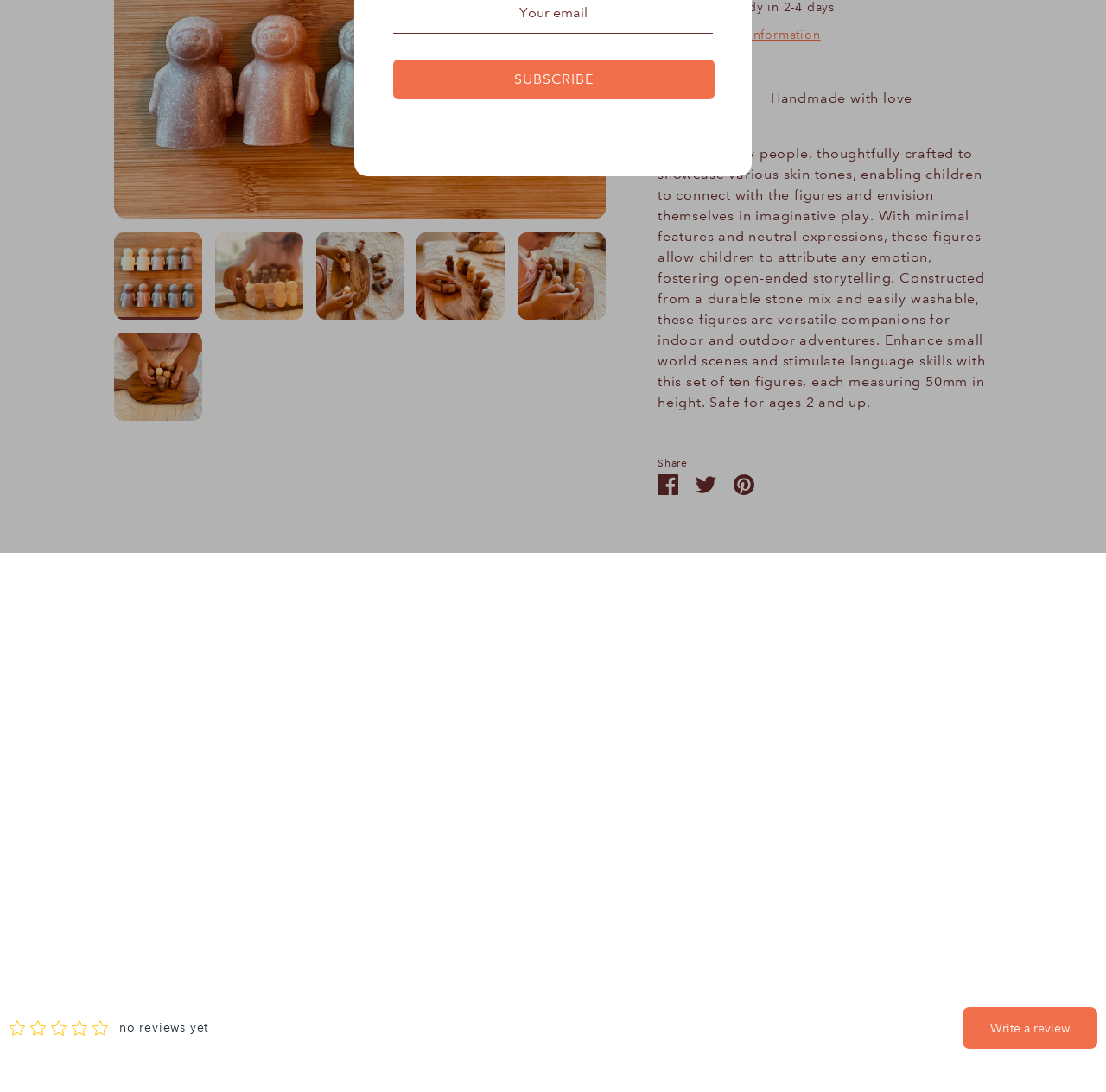Bounding box coordinates are specified in the format (top-left x, top-left y, bottom-right x, bottom-right y). All values are floating point numbers bounded between 0 and 1. Please provide the bounding box coordinate of the region this sentence describes: Reports & Resources

None